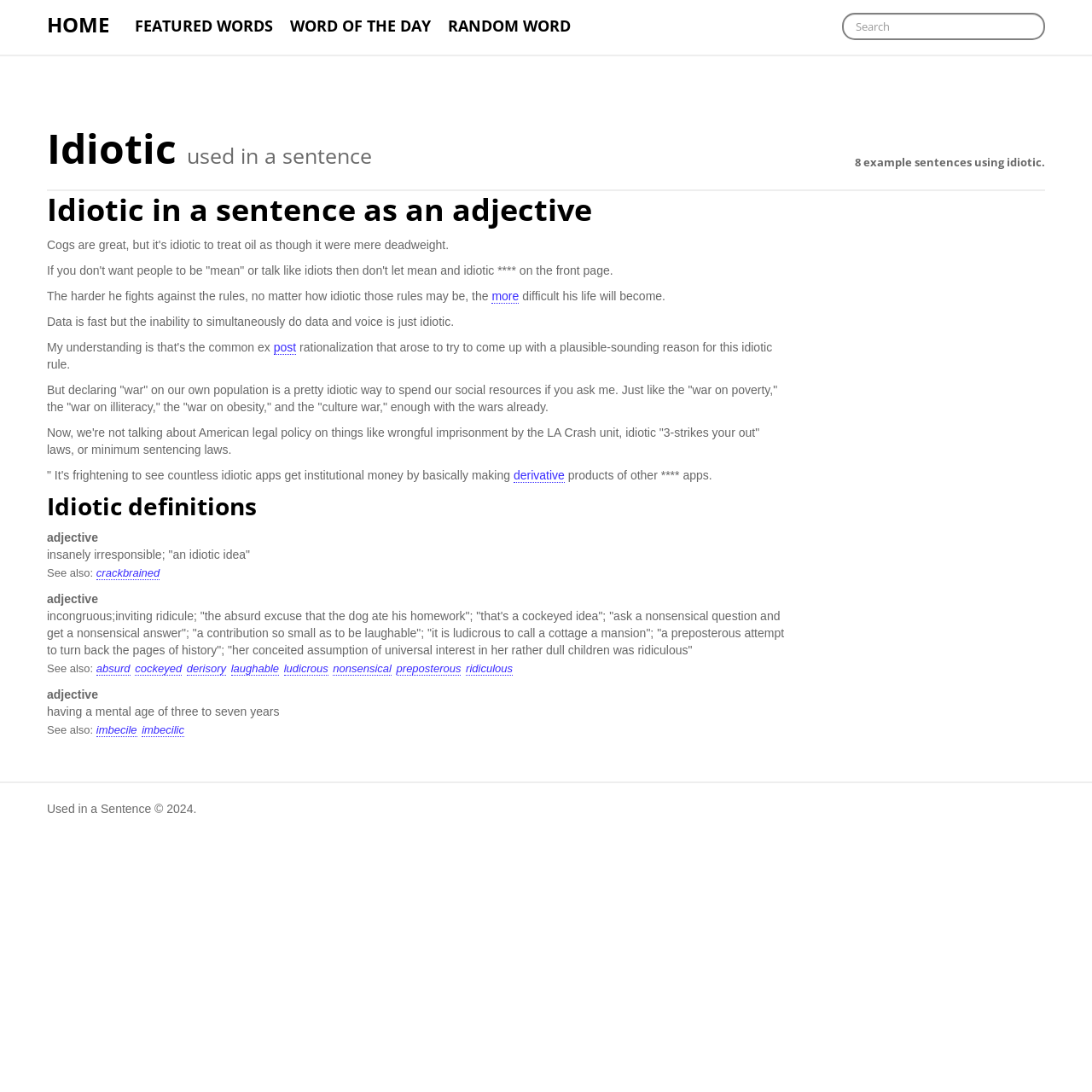Please determine the bounding box coordinates for the UI element described as: "China (CNY ¥)".

None